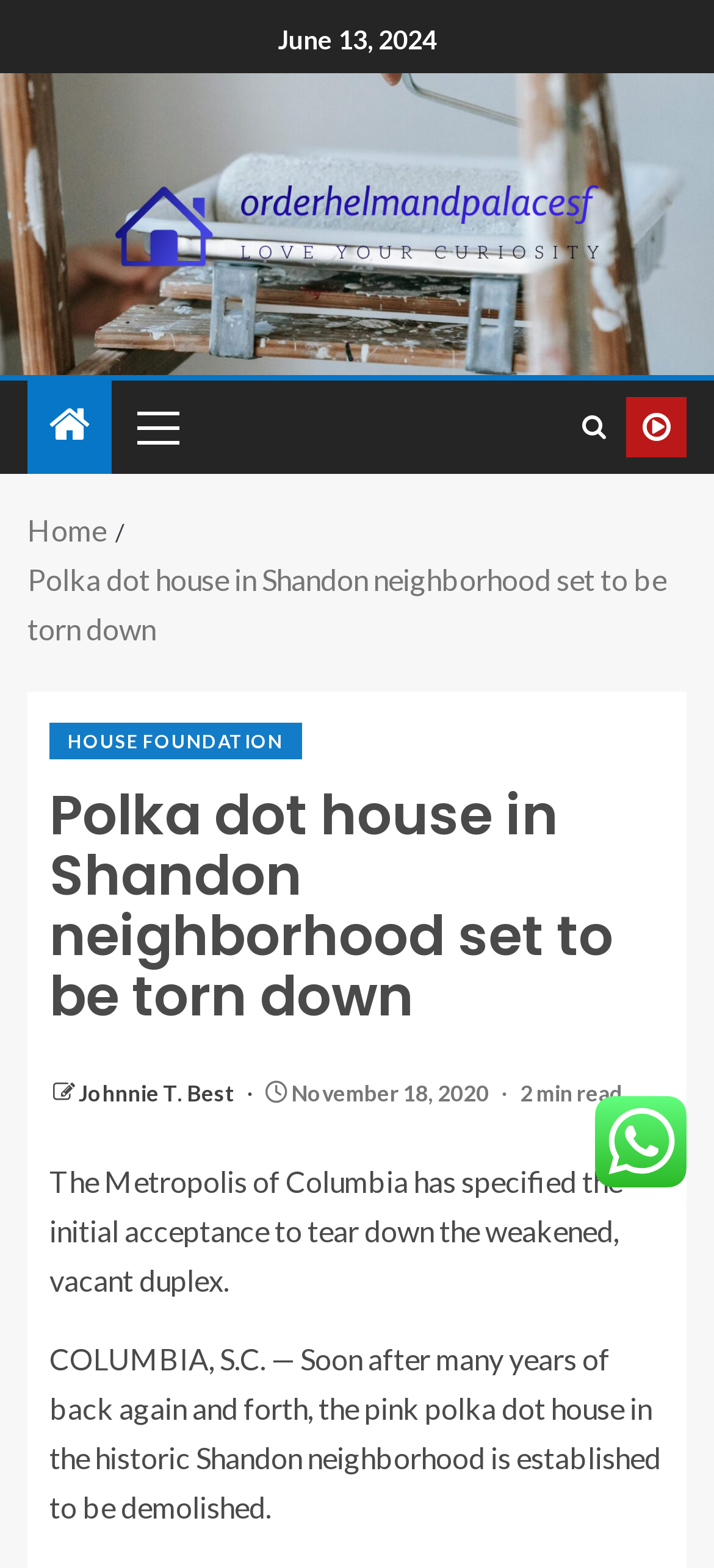What is the status of the duplex mentioned in the article?
Based on the image, respond with a single word or phrase.

weakened, vacant